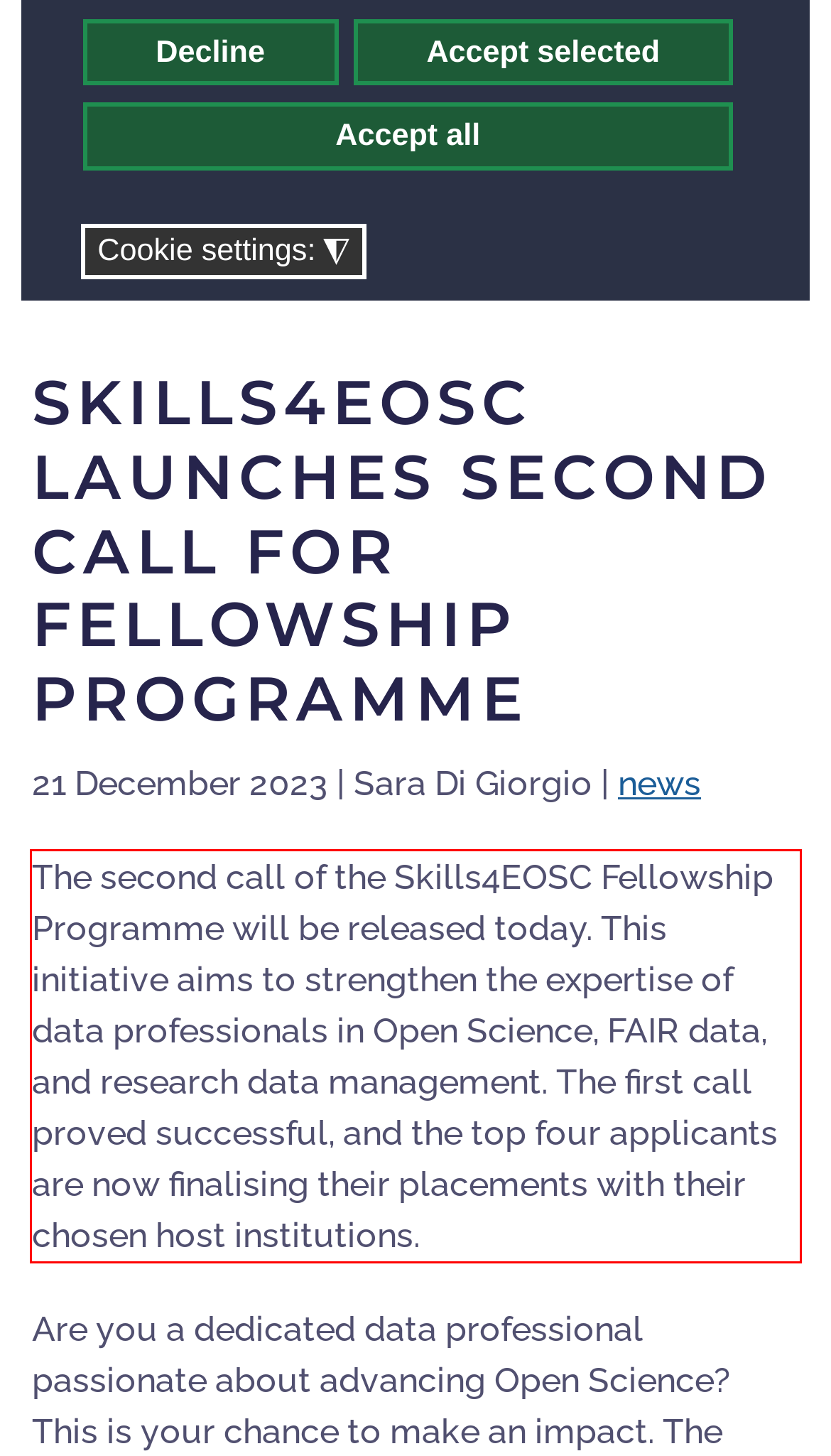Please identify and extract the text from the UI element that is surrounded by a red bounding box in the provided webpage screenshot.

The second call of the Skills4EOSC Fellowship Programme will be released today. This initiative aims to strengthen the expertise of data professionals in Open Science, FAIR data, and research data management. The first call proved successful, and the top four applicants are now finalising their placements with their chosen host institutions.